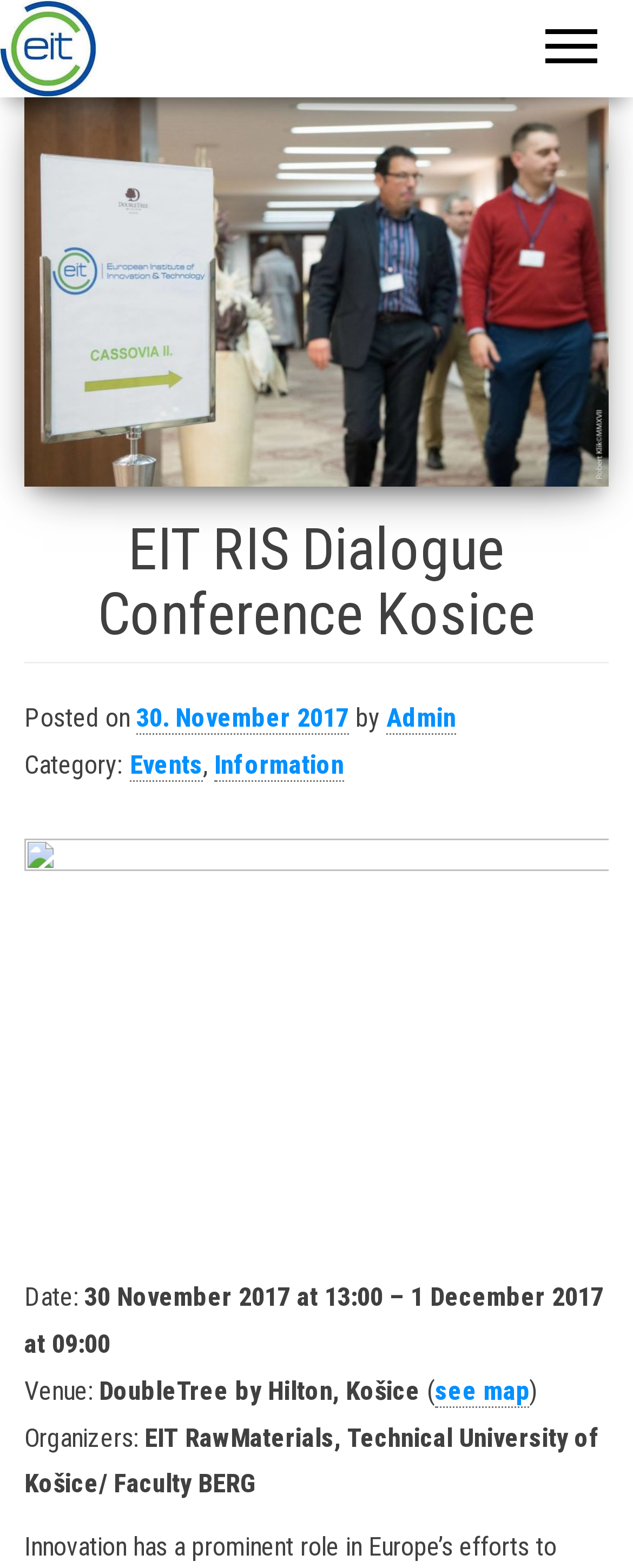Convey a detailed summary of the webpage, mentioning all key elements.

The webpage appears to be an event page for the "EIT RIS Dialogue Conference Kosice" organized by EIT RawMaterials and Technical University of Košice/ Faculty BERG. 

At the top, there is a logo of "EIT RawMaterials RIS Hub Slovakia" accompanied by a link to the same. Below this, there is a larger image of "EIT RIS Dialogue Conference Kosice" with a header that spans the entire width of the page. 

The main content of the page is divided into several sections. The first section displays the title of the event, "EIT RIS Dialogue Conference Kosice", along with the posting date and time, and the author, "Admin". 

Below this, there are categories listed, including "Events" and "Information". 

The next section provides details about the event, including the date, time, and venue. The date and time are specified as "30 November 2017 at 13:00 – 1 December 2017 at 09:00", and the venue is "DoubleTree by Hilton, Košice" with a link to "see map". 

Finally, the organizers of the event are listed, which are "EIT RawMaterials" and "Technical University of Košice/ Faculty BERG".